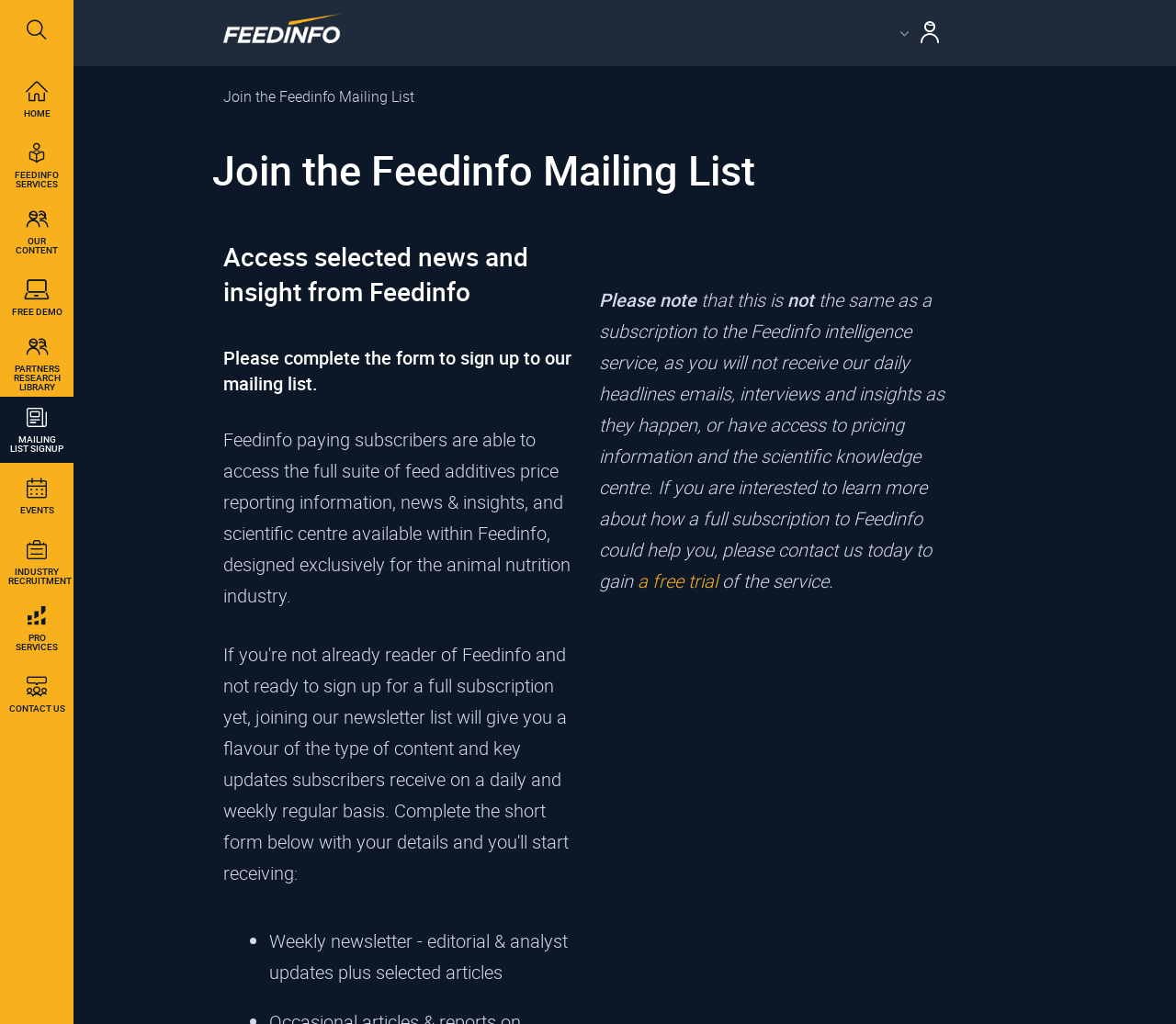Please identify the bounding box coordinates of the element that needs to be clicked to execute the following command: "Click the Feedinfo logo". Provide the bounding box using four float numbers between 0 and 1, formatted as [left, top, right, bottom].

[0.19, 0.013, 0.29, 0.051]